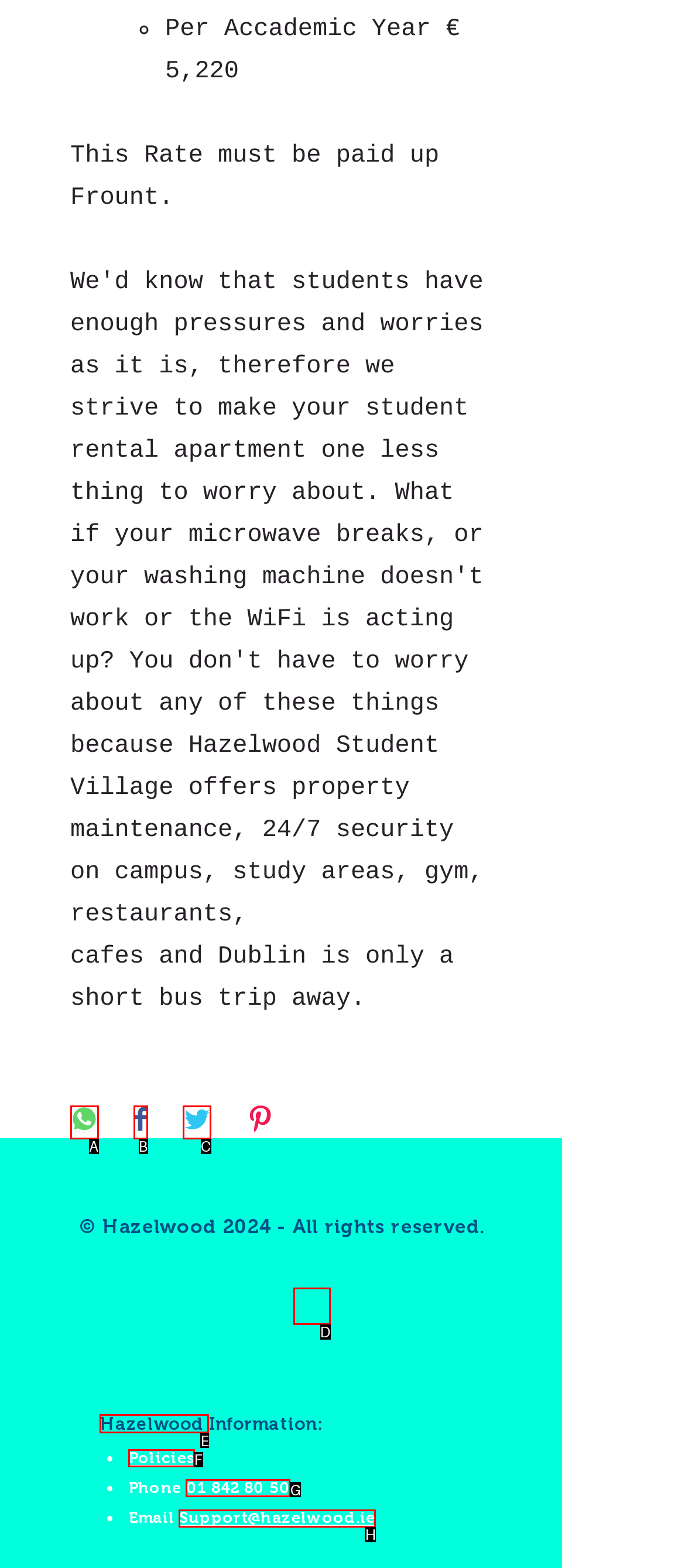Select the UI element that should be clicked to execute the following task: Visit Hazelwood
Provide the letter of the correct choice from the given options.

E